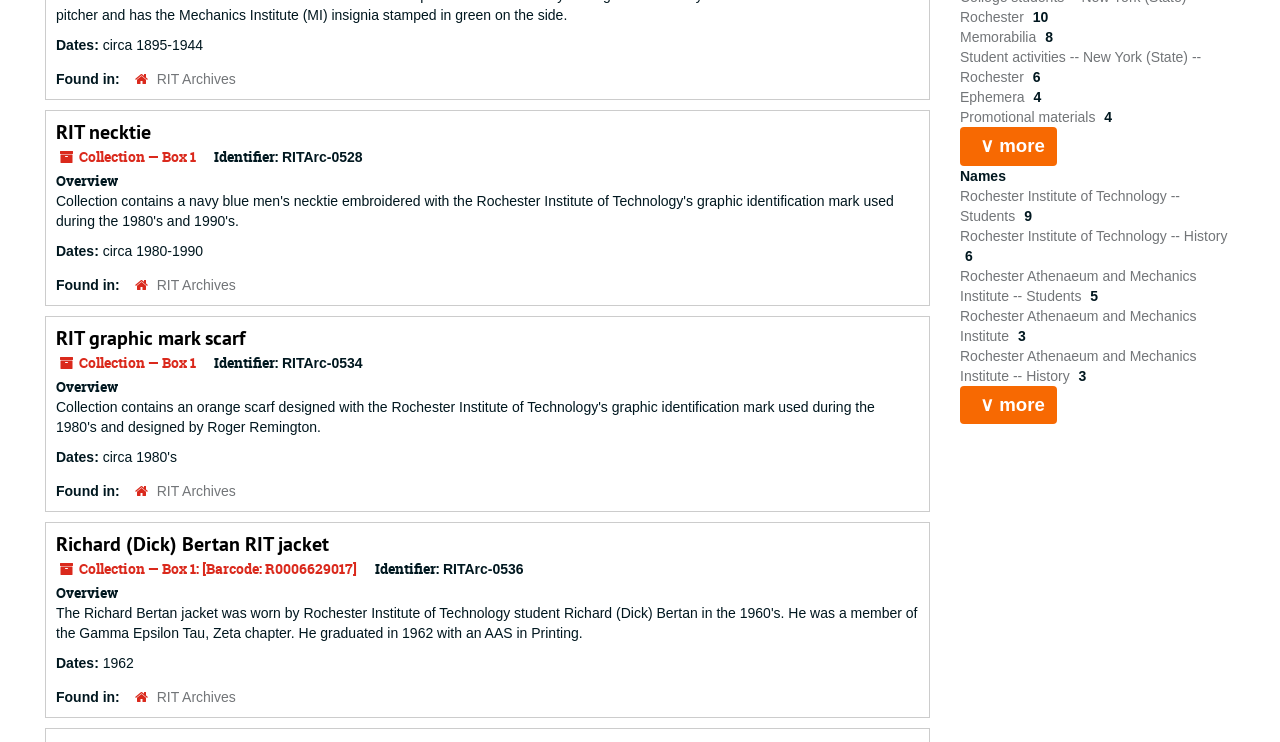Bounding box coordinates must be specified in the format (top-left x, top-left y, bottom-right x, bottom-right y). All values should be floating point numbers between 0 and 1. What are the bounding box coordinates of the UI element described as: RIT graphic mark scarf

[0.044, 0.438, 0.191, 0.473]